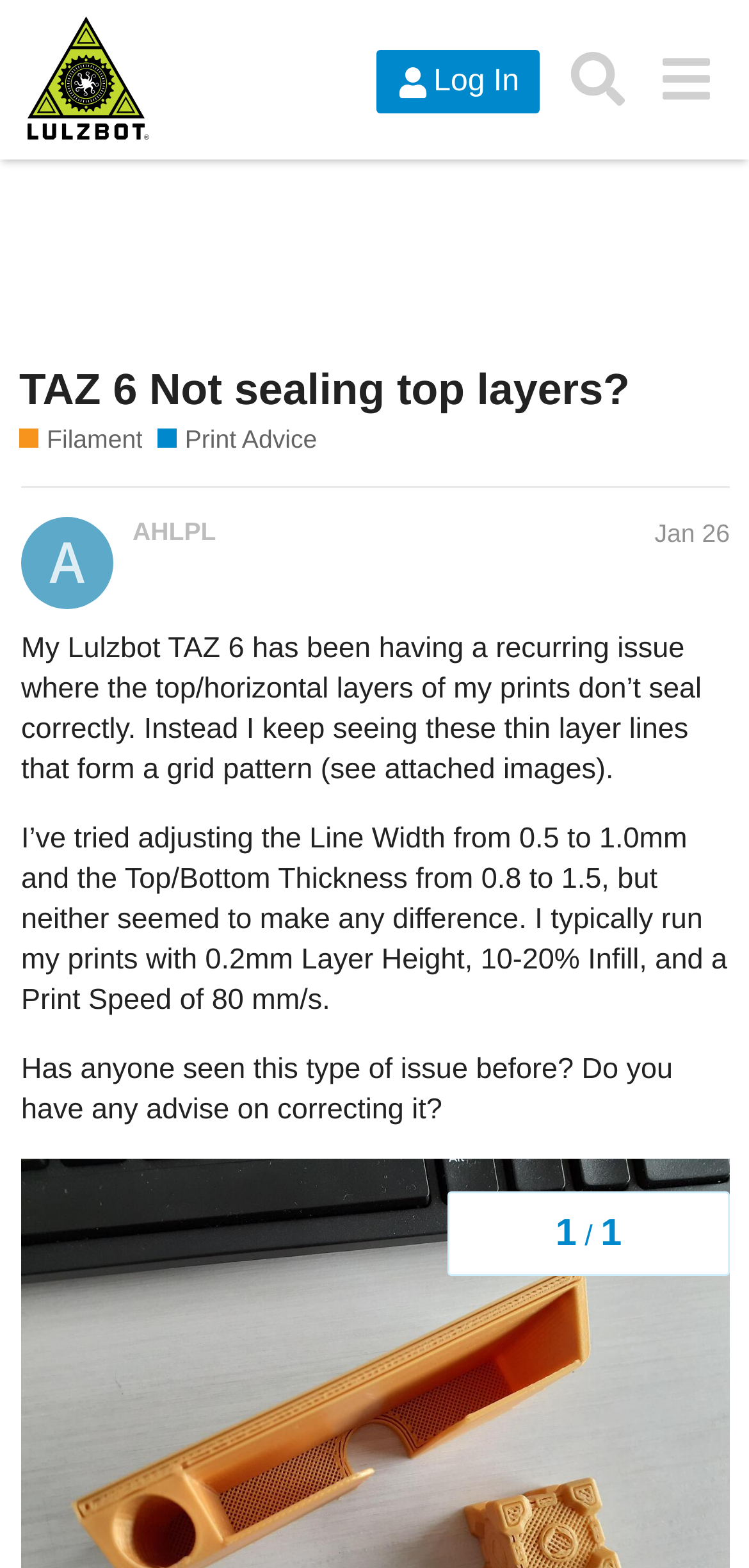Specify the bounding box coordinates of the region I need to click to perform the following instruction: "Click the LulzBot logo". The coordinates must be four float numbers in the range of 0 to 1, i.e., [left, top, right, bottom].

[0.026, 0.005, 0.211, 0.097]